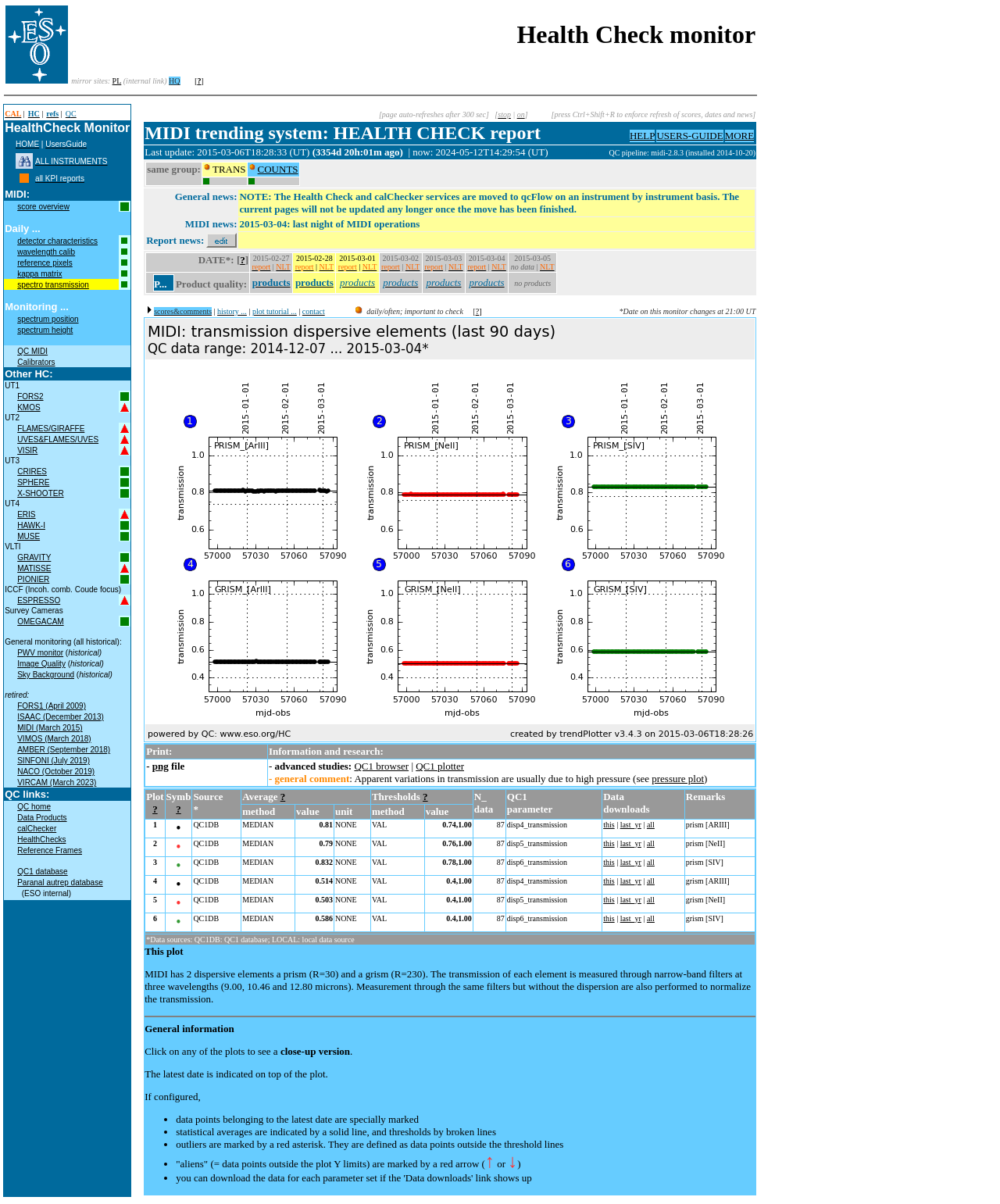What is the name of the monitor?
Can you give a detailed and elaborate answer to the question?

The name of the monitor can be found in the first table cell of the first table row, which contains the text 'Health Check monitor'.